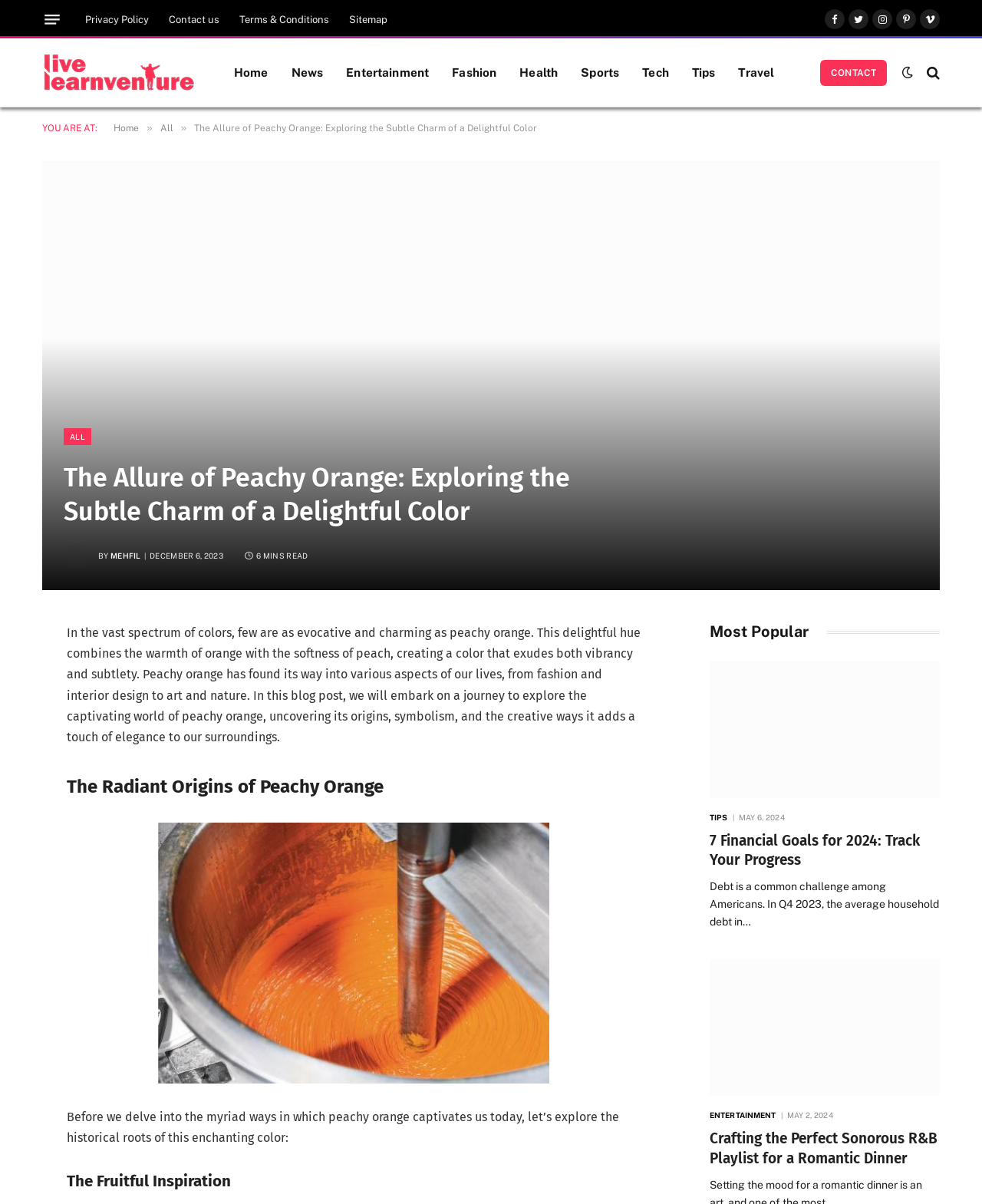Provide a single word or phrase to answer the given question: 
What is the category of the article '7 Financial Goals for 2024: Track Your Progress'?

TIPS